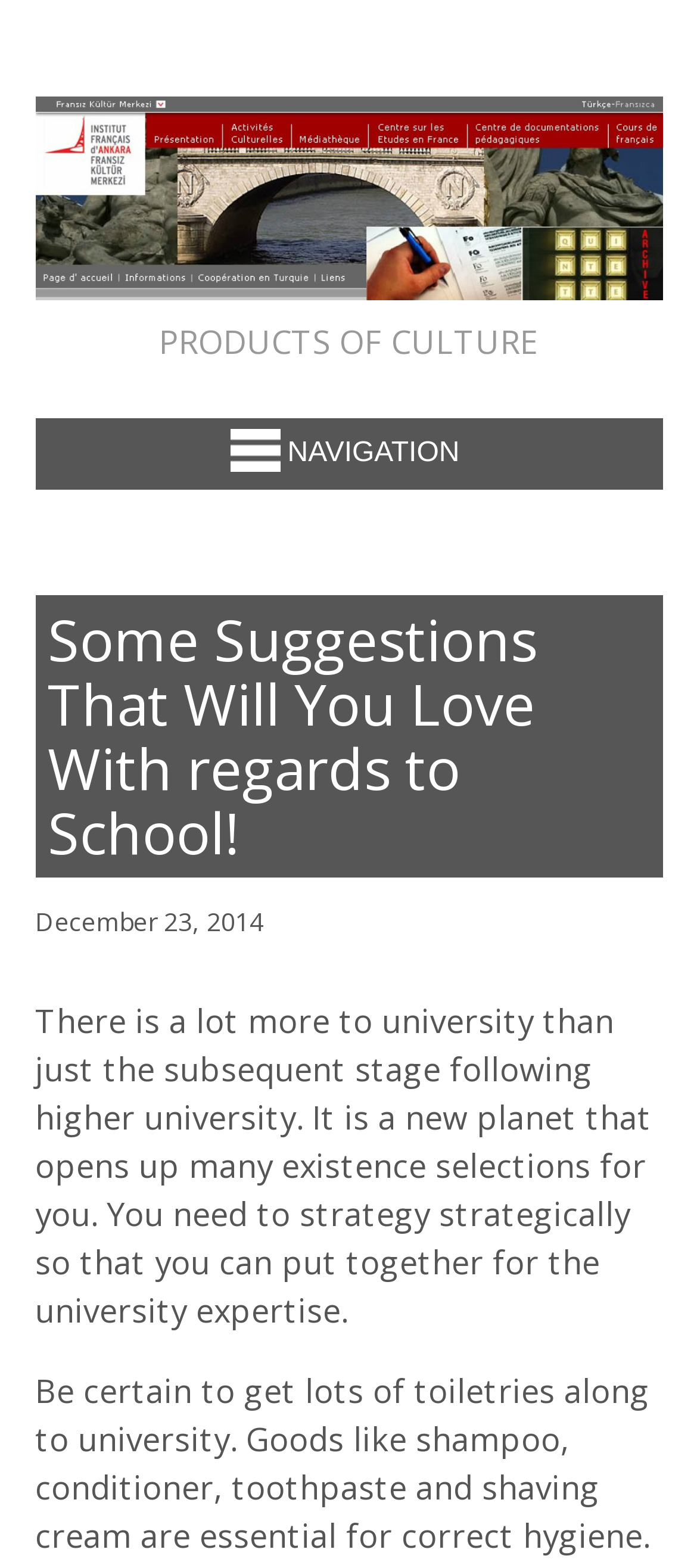Illustrate the webpage thoroughly, mentioning all important details.

The webpage is about Fransız Kültür Merkezi, a cultural center, and it appears to be a blog post or article about university life. At the top, there is a heading with the title "Fransız Kültür Merkezi" which is also a link. Below it, there is another heading that reads "PRODUCTS OF CULTURE". 

To the right of the "PRODUCTS OF CULTURE" heading, there is a button labeled "Toggle Navigation NAVIGATION" with an image of a toggle icon. 

Further down, there is a prominent heading that reads "Some Suggestions That Will You Love With regards to School!". Below this heading, there is a date "December 23, 2014" and a paragraph of text that discusses the importance of planning strategically for the university experience. The text explains that university life offers many new opportunities and is more than just a step after high school.